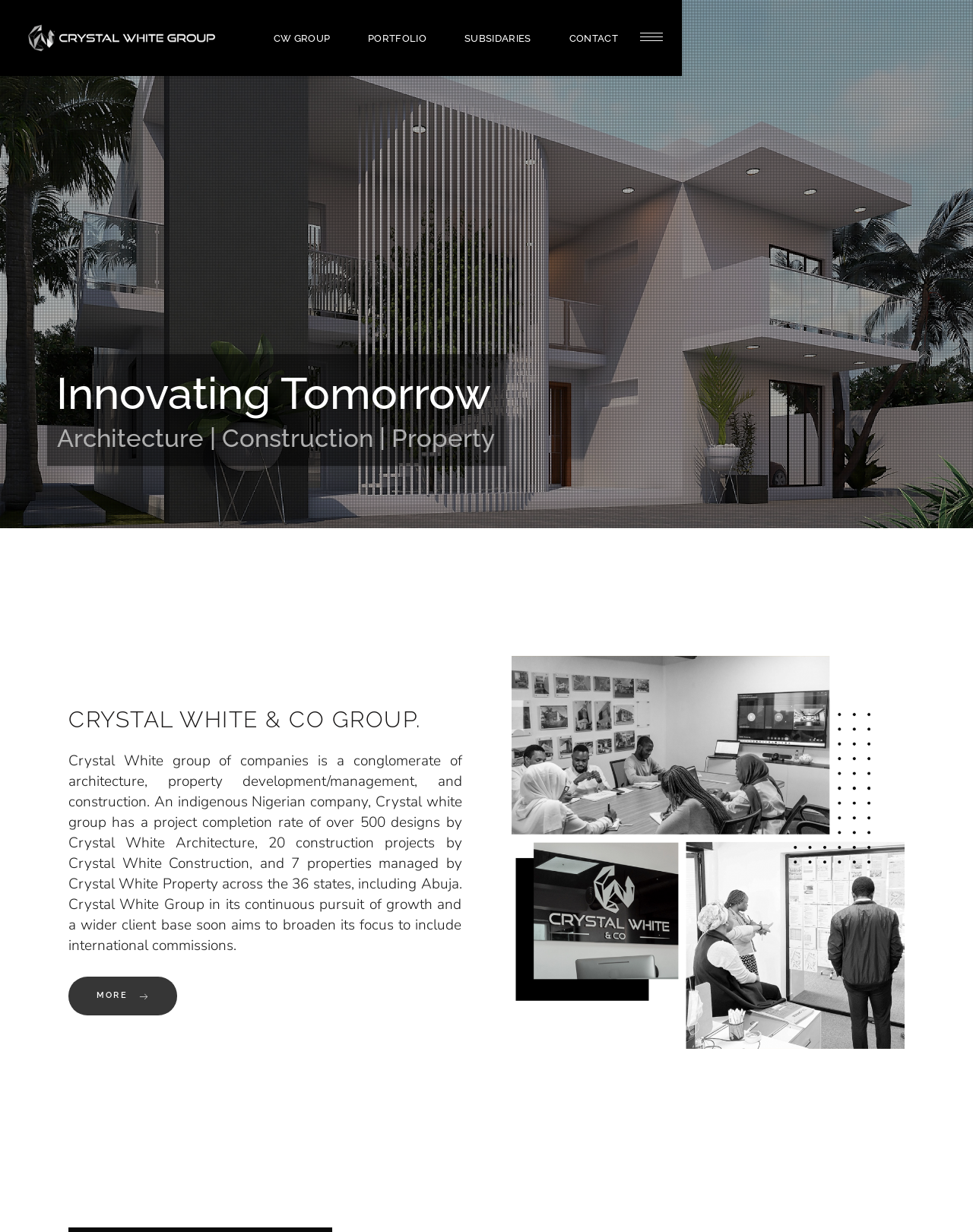Determine the bounding box coordinates of the clickable region to execute the instruction: "Click the logo". The coordinates should be four float numbers between 0 and 1, denoted as [left, top, right, bottom].

[0.02, 0.015, 0.23, 0.046]